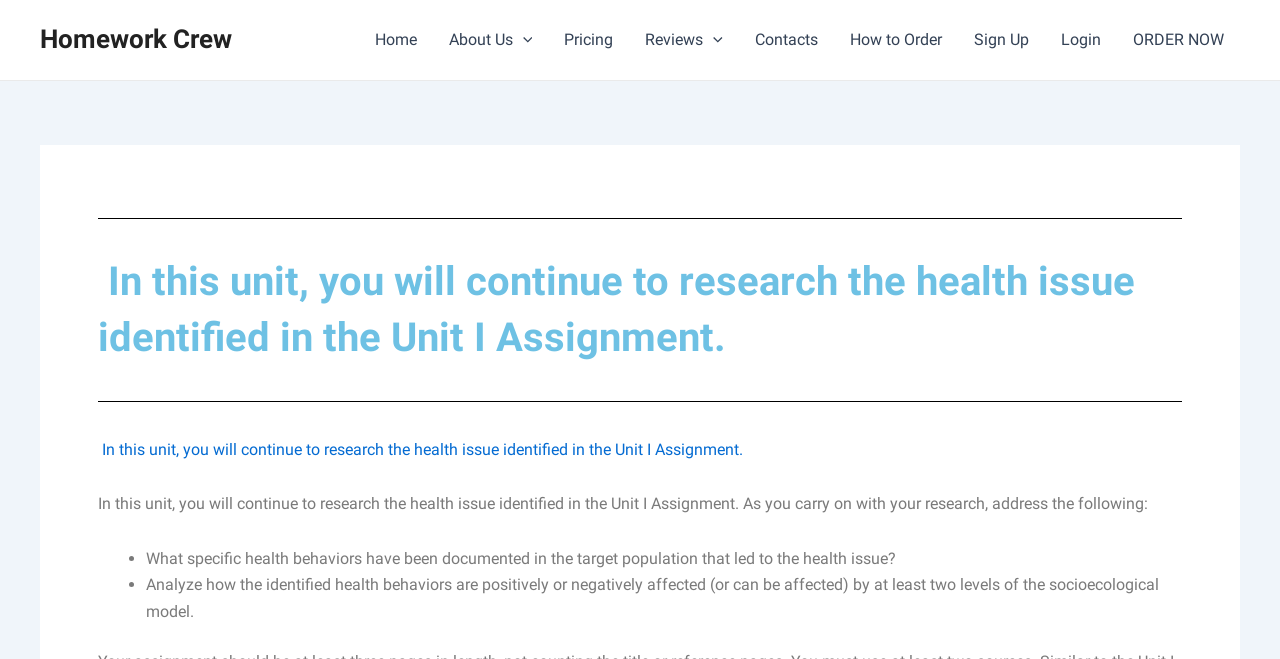Identify the bounding box coordinates of the element that should be clicked to fulfill this task: "Click the 'COMMUNITY NETWORKS MAP' link". The coordinates should be provided as four float numbers between 0 and 1, i.e., [left, top, right, bottom].

None